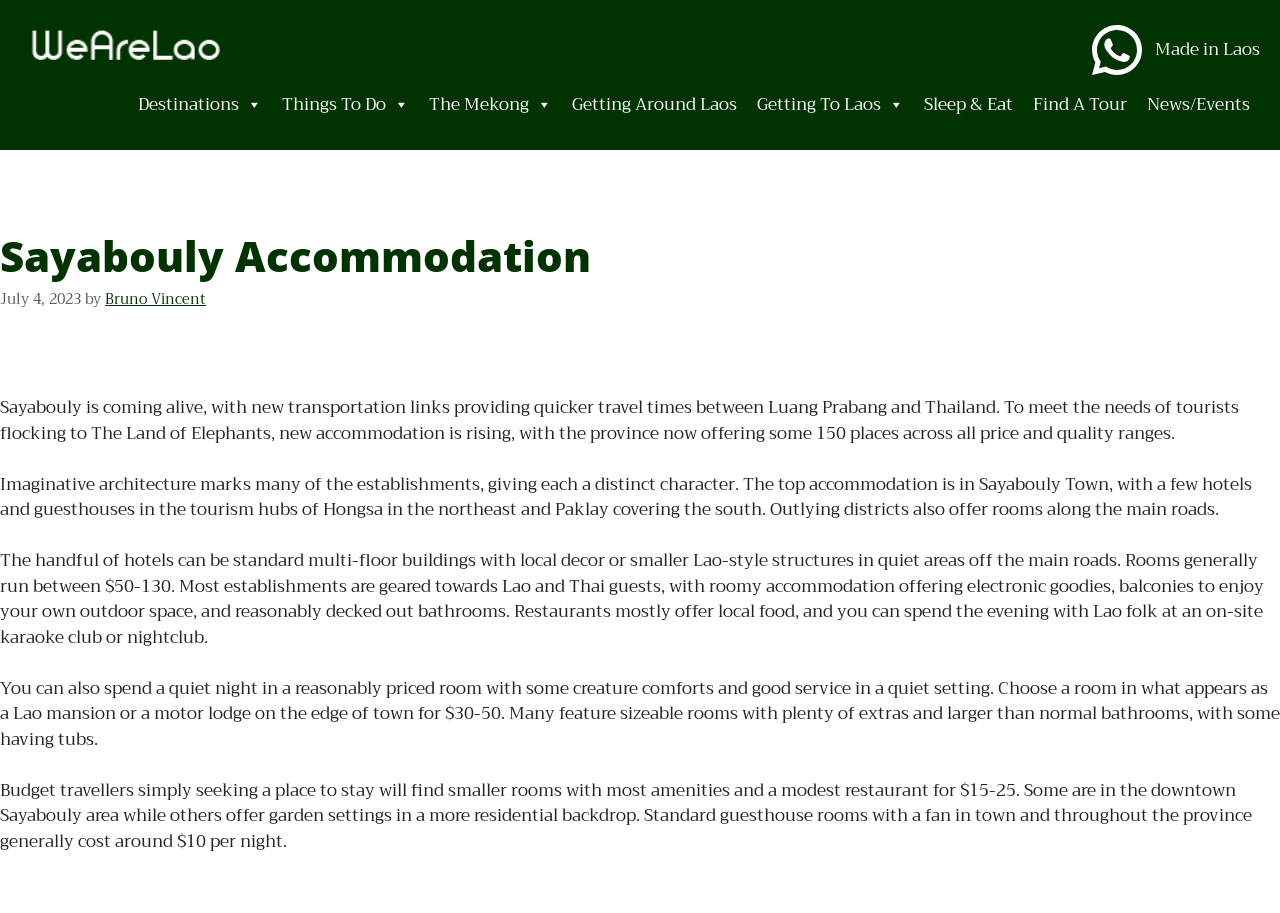Given the description "Destinations", determine the bounding box of the corresponding UI element.

[0.1, 0.088, 0.212, 0.142]